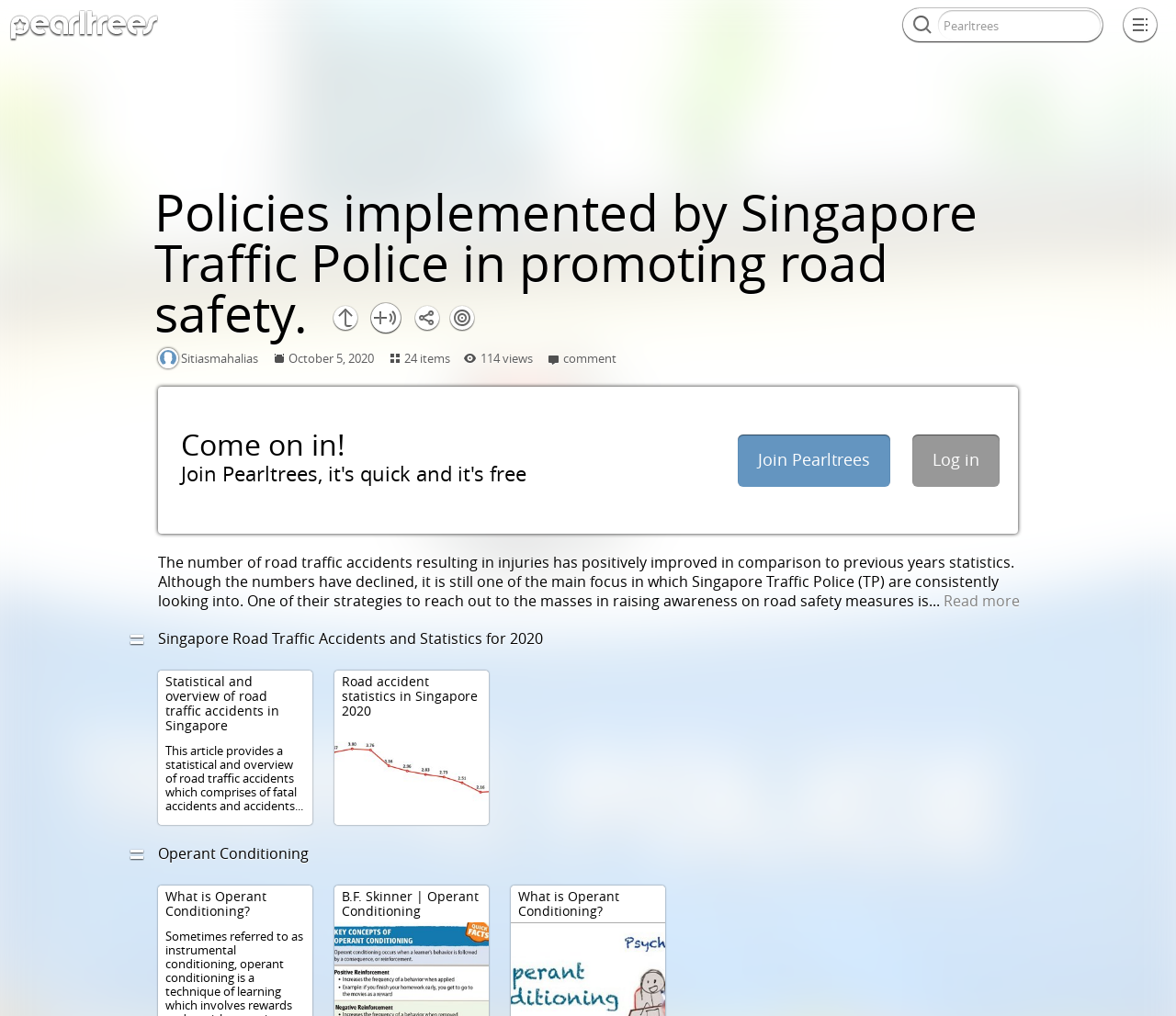Examine the image and give a thorough answer to the following question:
What is the purpose of the button?

I inferred this answer by looking at the text element that says 'Join Pearltrees' and is located near a button element, which suggests that the button is used to join Pearltrees.